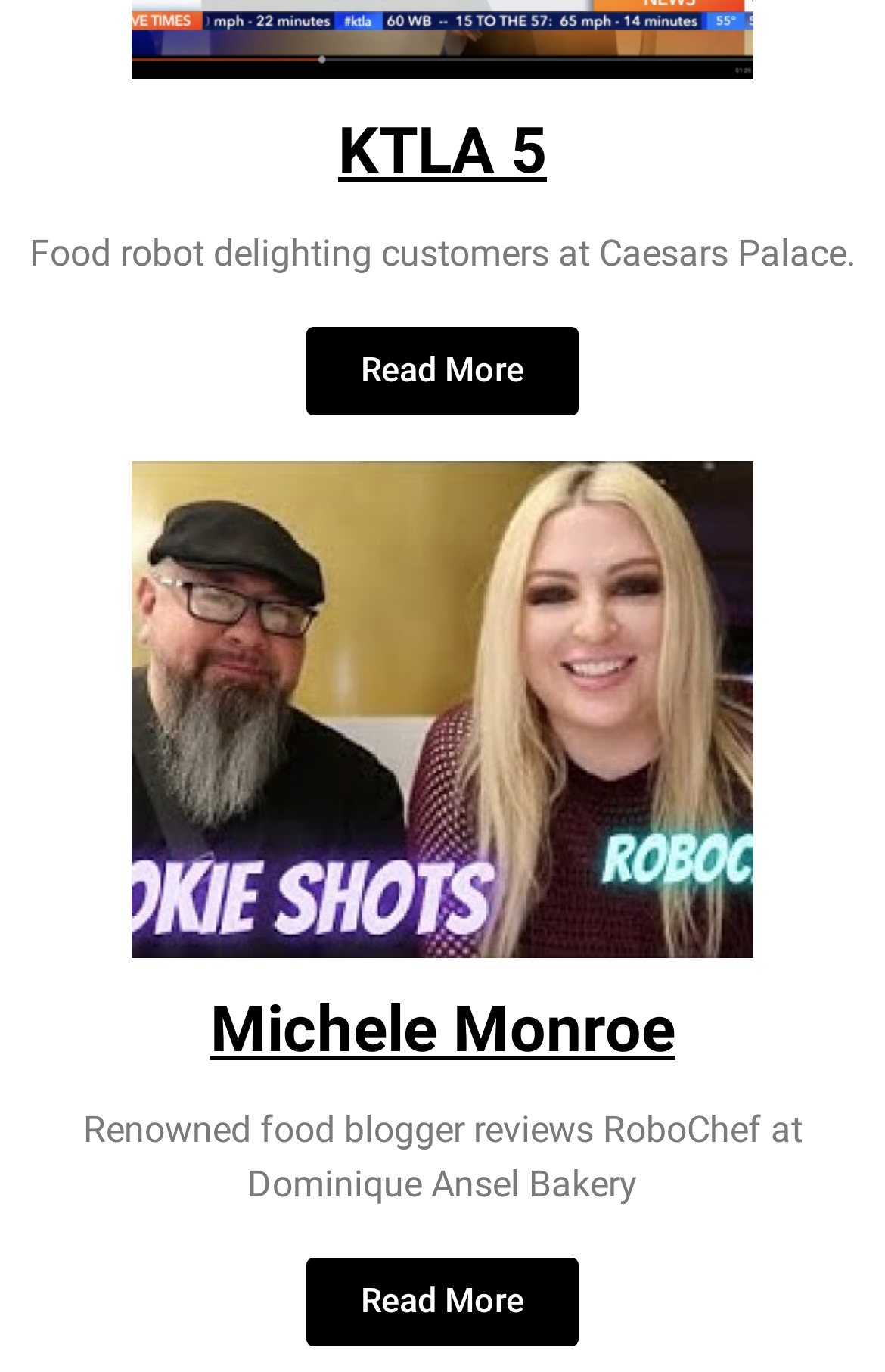Use a single word or phrase to answer the question: 
How many 'Read More' buttons are there?

2